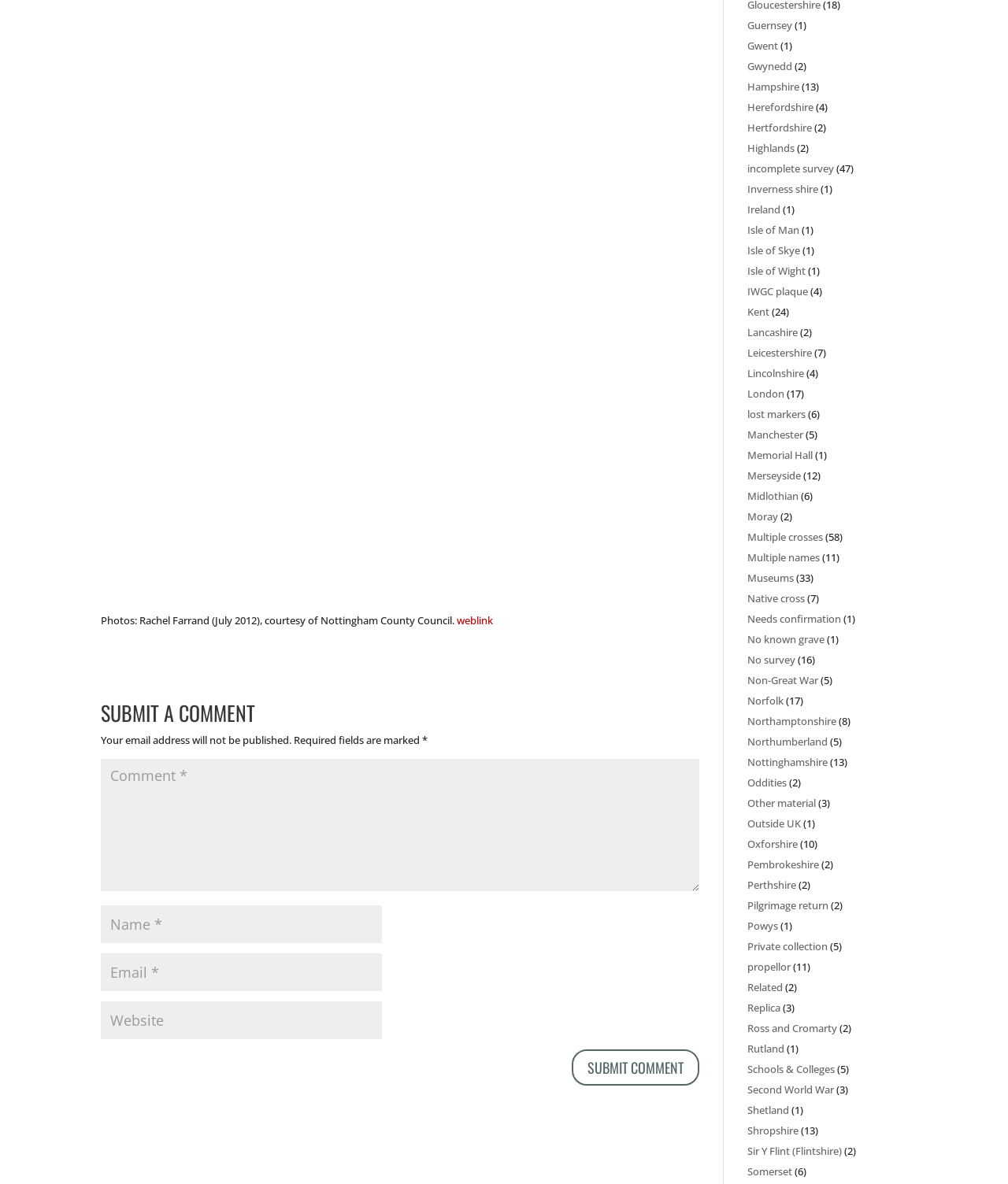Please determine the bounding box coordinates of the element's region to click in order to carry out the following instruction: "Enter your name". The coordinates should be four float numbers between 0 and 1, i.e., [left, top, right, bottom].

[0.1, 0.765, 0.379, 0.797]